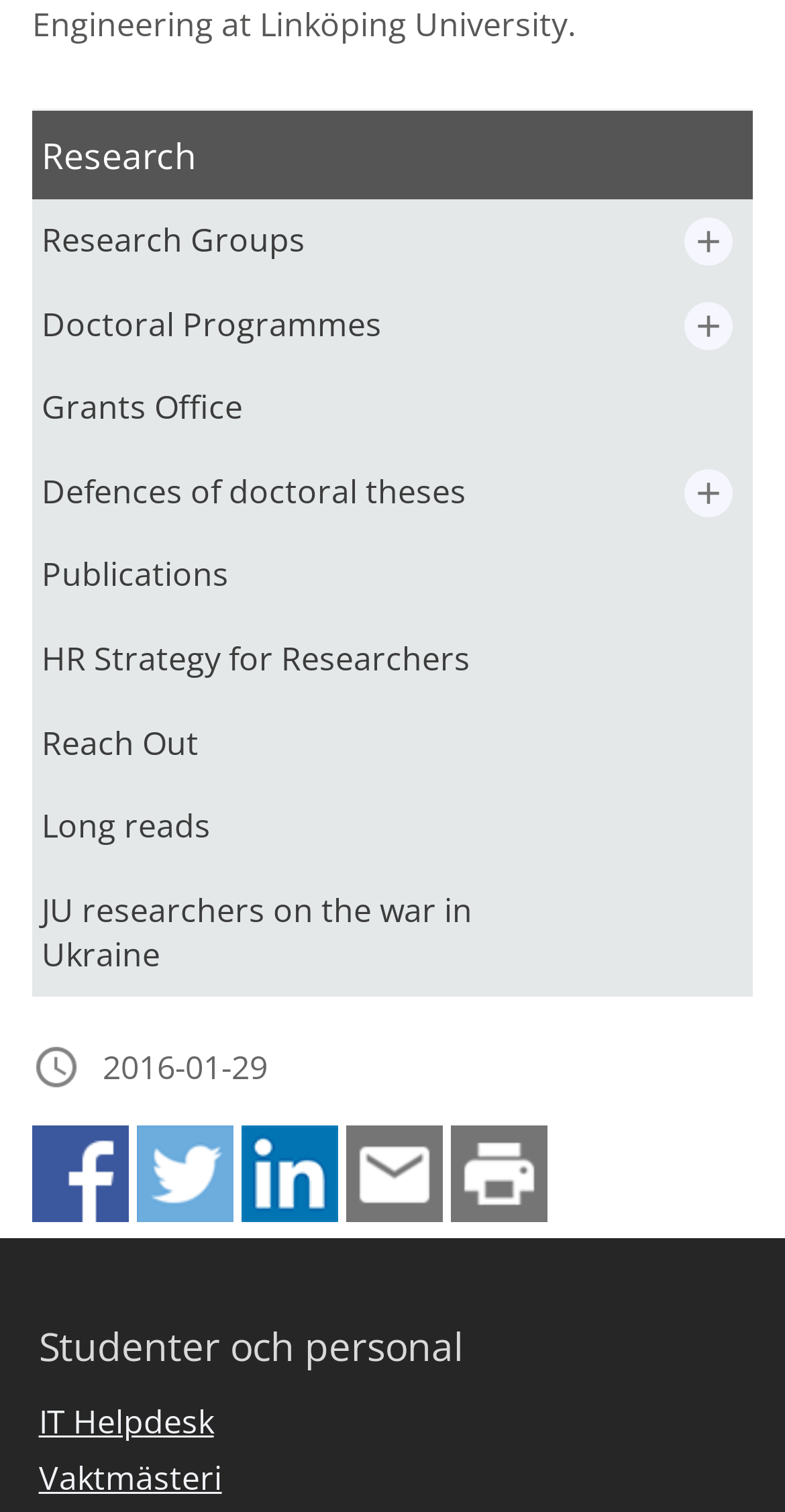Determine the bounding box coordinates for the clickable element to execute this instruction: "Print this page". Provide the coordinates as four float numbers between 0 and 1, i.e., [left, top, right, bottom].

[0.574, 0.786, 0.697, 0.815]